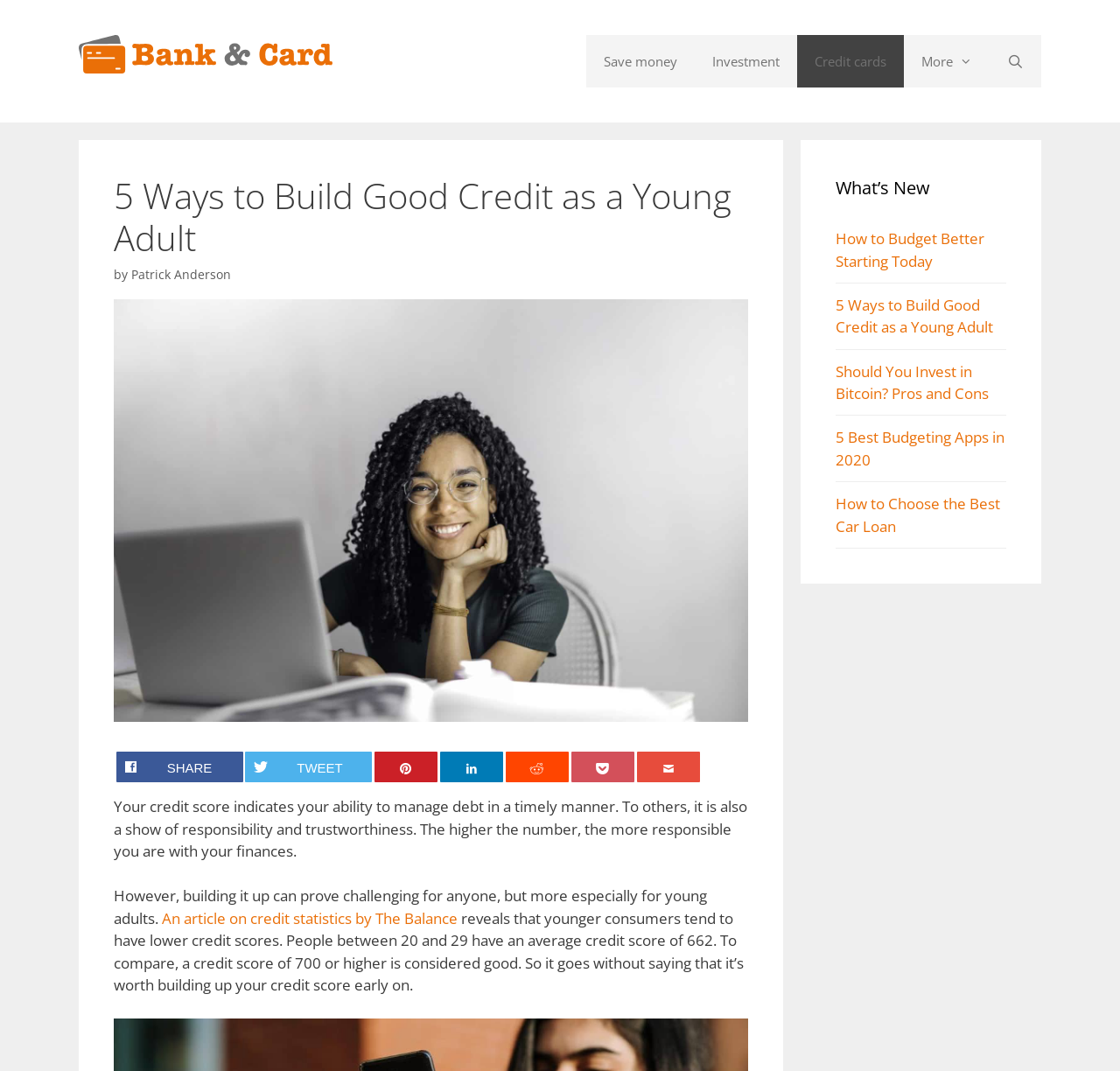Use a single word or phrase to answer the question: Who wrote the article?

Patrick Anderson